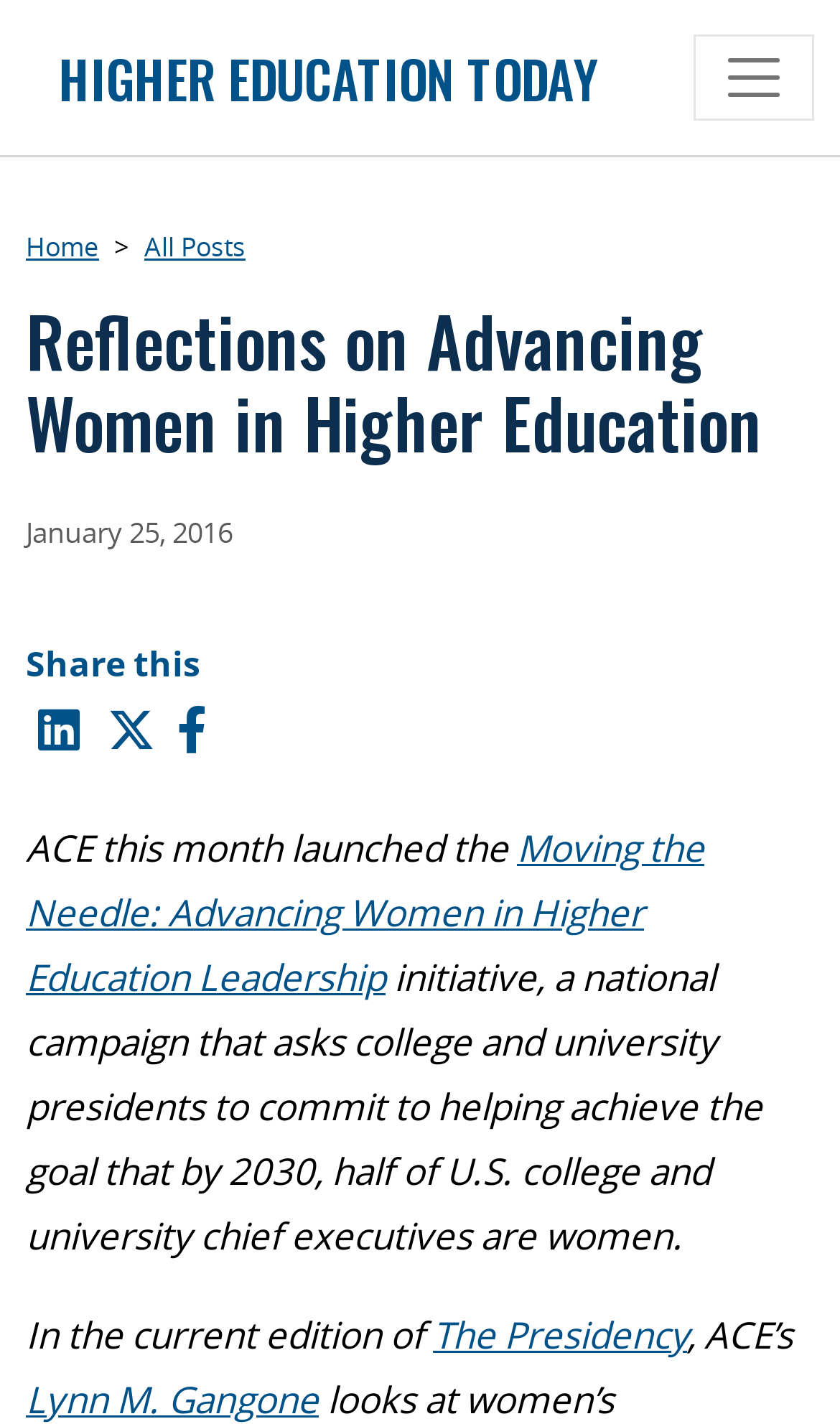Answer the following query with a single word or phrase:
Who is the author of the article?

Lynn M. Gangone